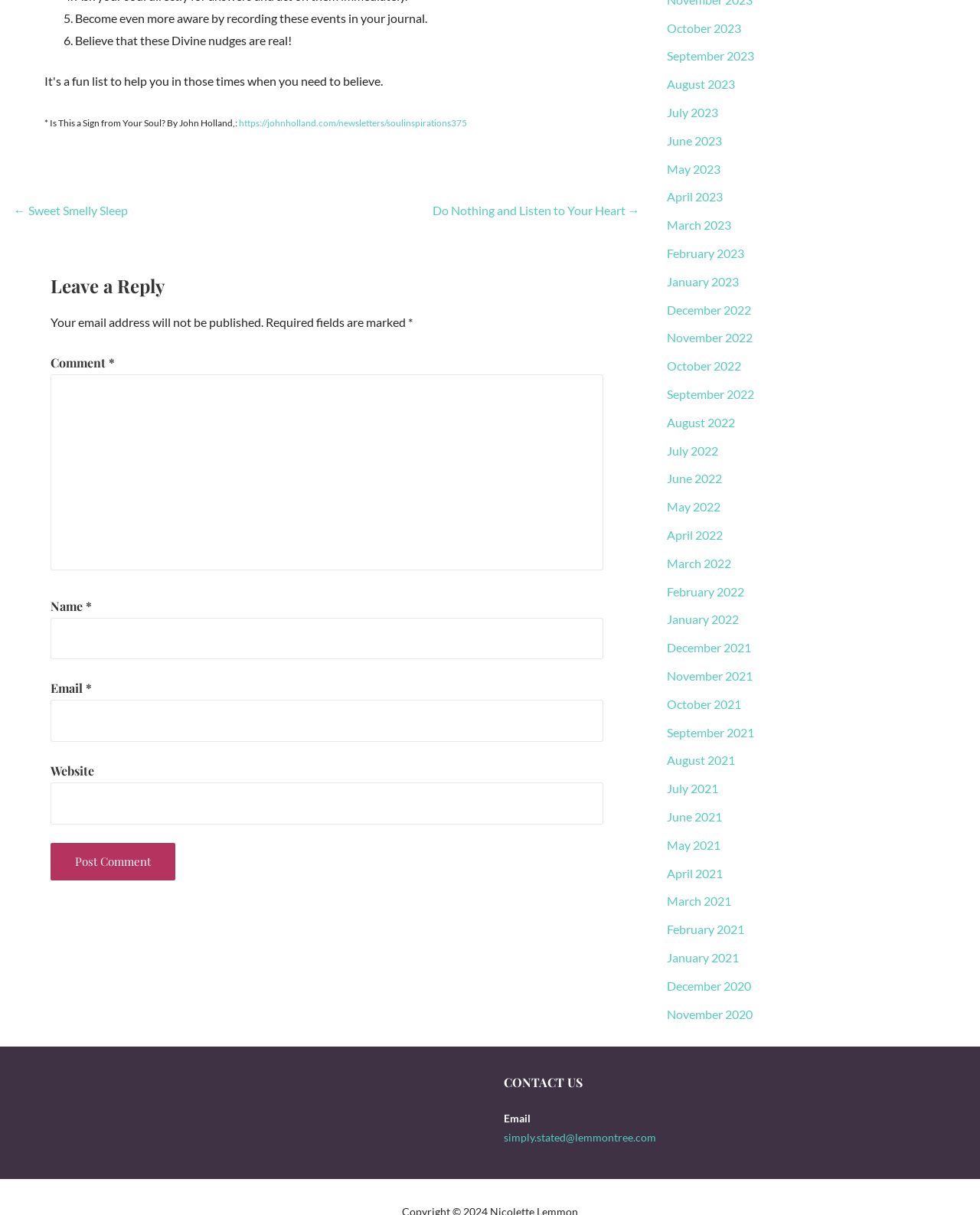Identify the bounding box coordinates of the clickable region necessary to fulfill the following instruction: "Enter your name in the 'Name' field". The bounding box coordinates should be four float numbers between 0 and 1, i.e., [left, top, right, bottom].

[0.051, 0.508, 0.615, 0.543]